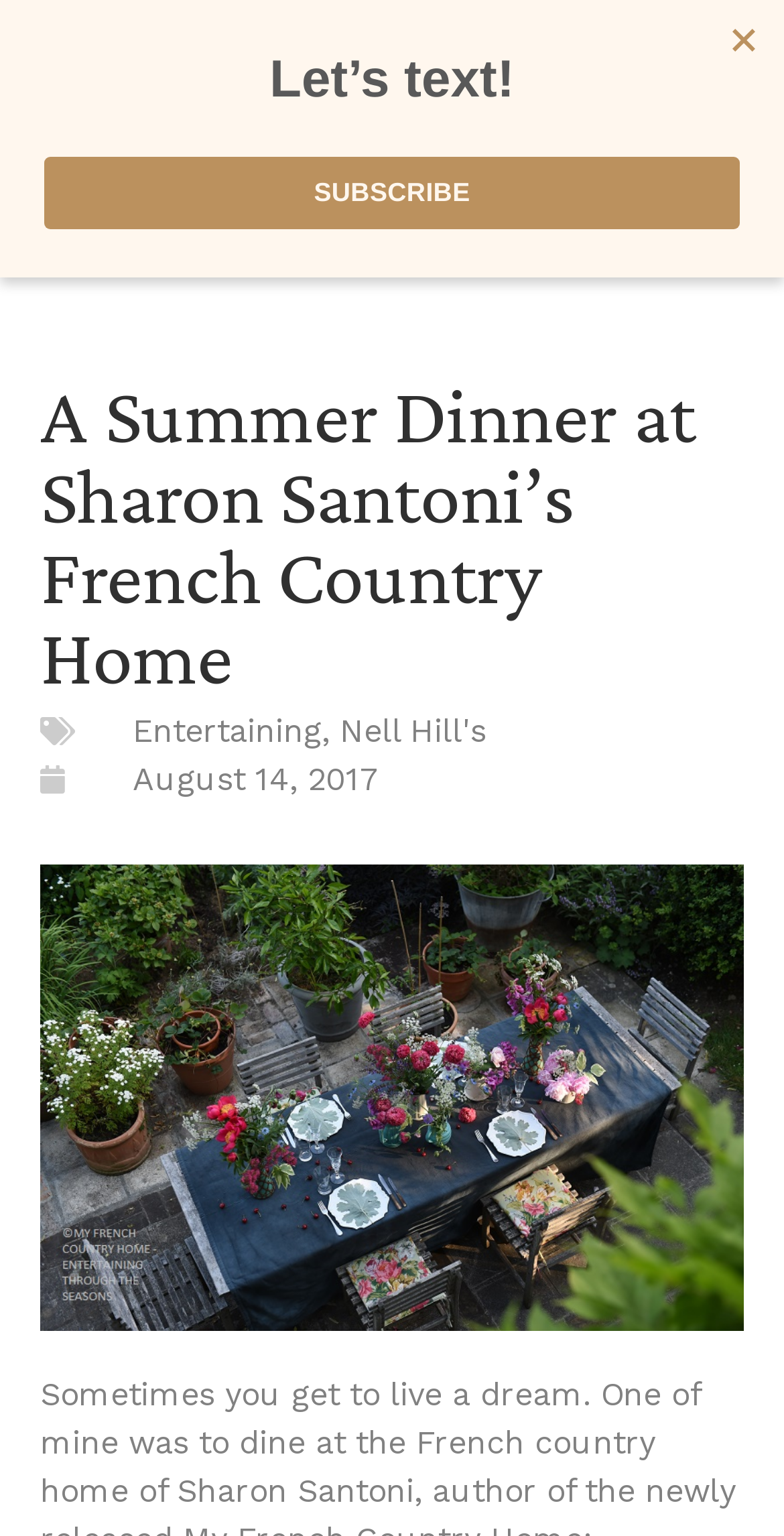Illustrate the webpage thoroughly, mentioning all important details.

This webpage appears to be a blog post or article about a summer dinner at Sharon Santoni's French country home. At the top of the page, there is a heading that reads "A Summer Dinner at Sharon Santoni’s French Country Home". Below the heading, there are two links, "Get Directions" and a phone number "(816) 746-4320", which are positioned side by side. To the left of these links, there is a link to "Nell Hill's" with an accompanying image.

On the top right corner of the page, there is a button labeled "Menu Toggle". Below the heading, there are two lines of text, "Entertaining" and a comma, which seem to be part of a category or tag list.

Further down the page, there is a link to the date "August 14, 2017", which is accompanied by a time element. Below this, there is a large block of content, which is not explicitly described in the accessibility tree, but is likely the main article or blog post.

At the very top of the page, there is an iframe that spans the full width of the page, taking up about 18% of the page's height.